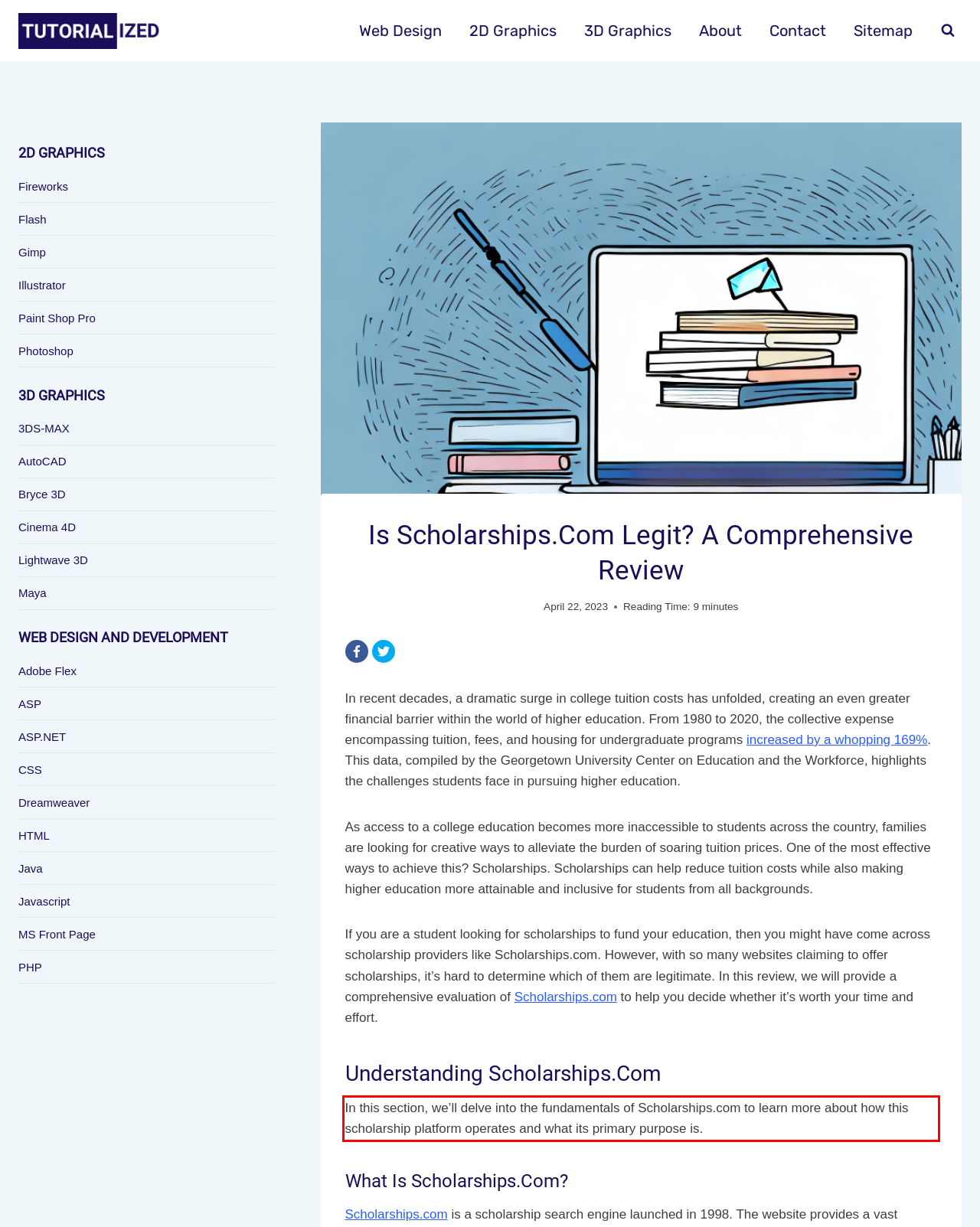Please perform OCR on the UI element surrounded by the red bounding box in the given webpage screenshot and extract its text content.

In this section, we’ll delve into the fundamentals of Scholarships.com to learn more about how this scholarship platform operates and what its primary purpose is.